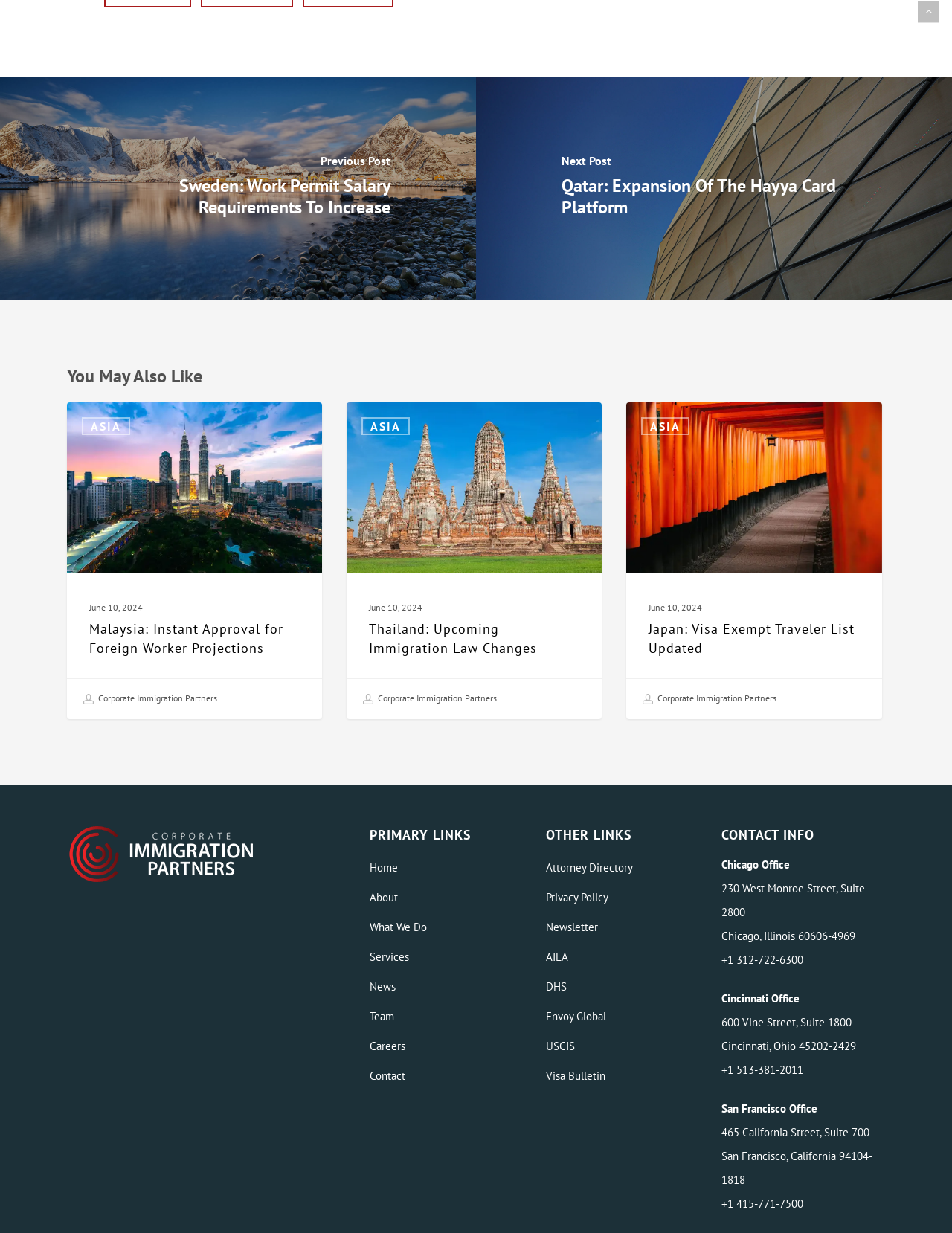Based on the element description Asia, identify the bounding box coordinates for the UI element. The coordinates should be in the format (top-left x, top-left y, bottom-right x, bottom-right y) and within the 0 to 1 range.

[0.086, 0.338, 0.137, 0.353]